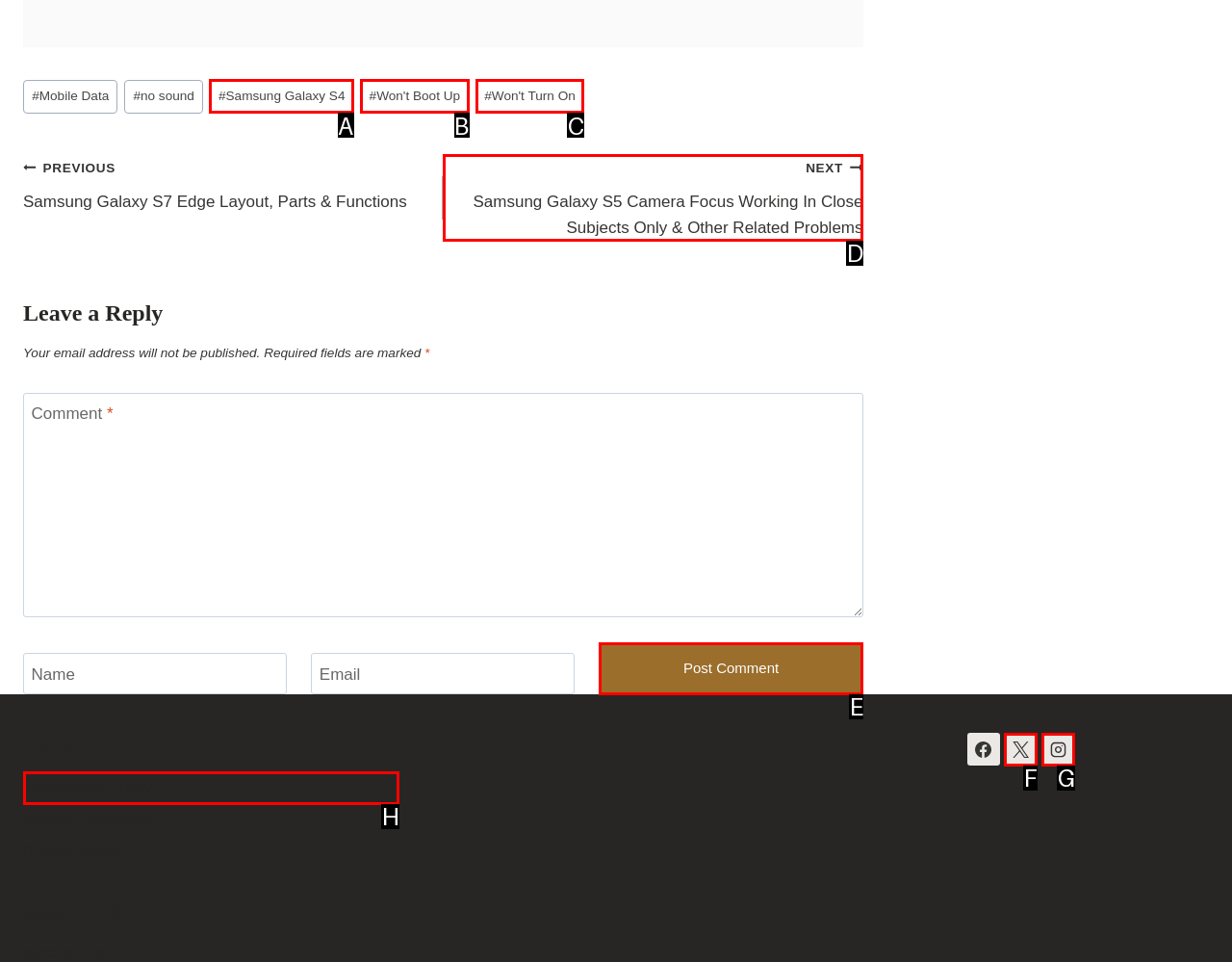Identify the correct UI element to click on to achieve the task: Click on the 'Samsung Galaxy S4' link. Provide the letter of the appropriate element directly from the available choices.

A